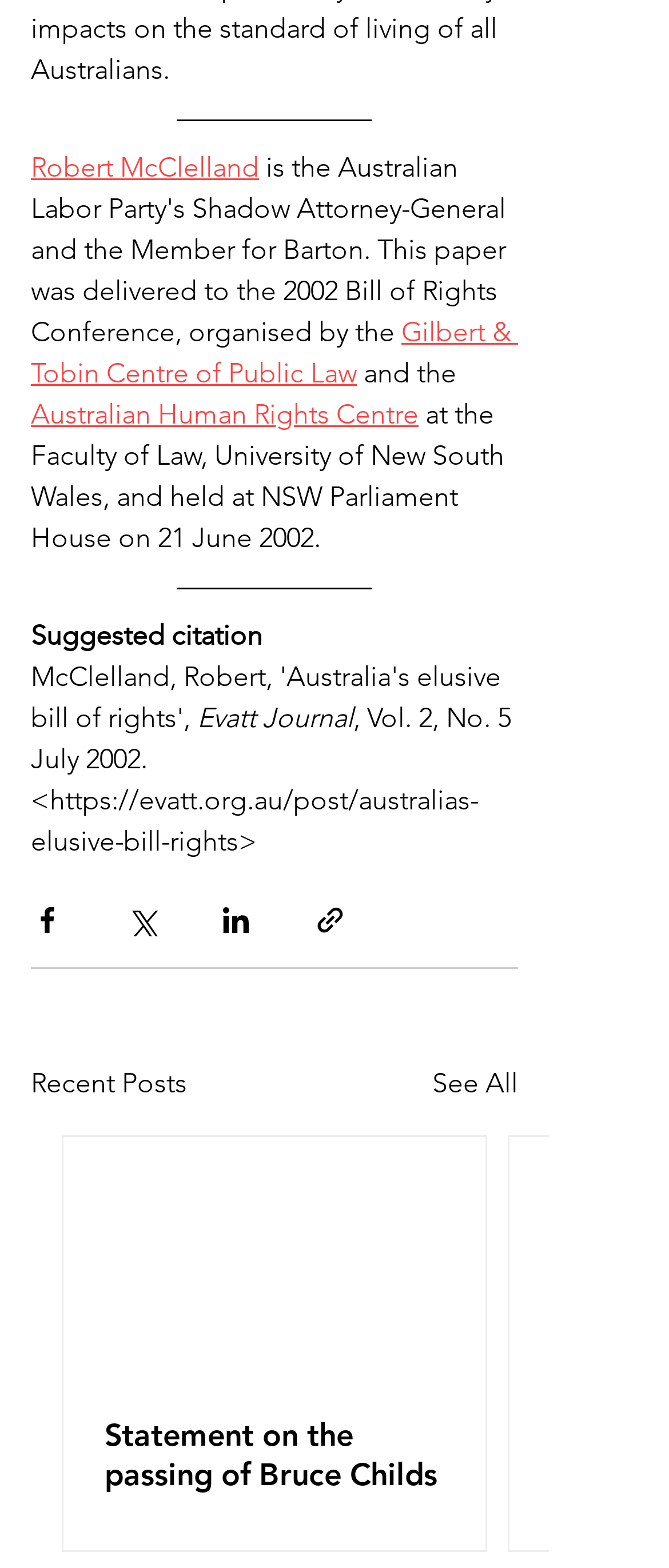Determine the bounding box coordinates for the HTML element mentioned in the following description: "aria-label="Share via Facebook"". The coordinates should be a list of four floats ranging from 0 to 1, represented as [left, top, right, bottom].

[0.046, 0.576, 0.095, 0.597]